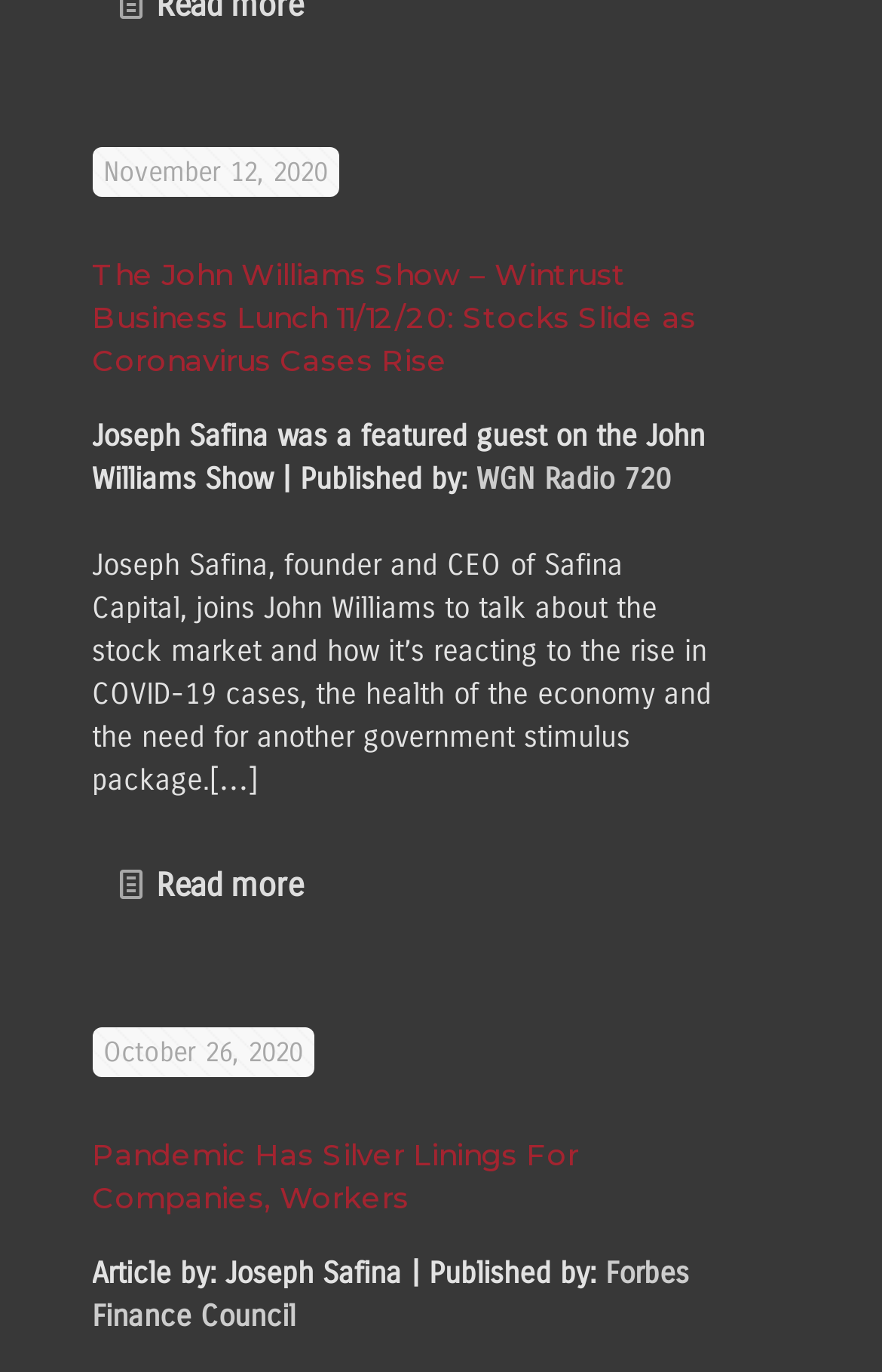With reference to the screenshot, provide a detailed response to the question below:
How many links are in the first article?

I counted the number of links in the first article, which are 'The John Williams Show – Wintrust Business Lunch 11/12/20: Stocks Slide as Coronavirus Cases Rise' and 'Read more'. There are two links in the first article.